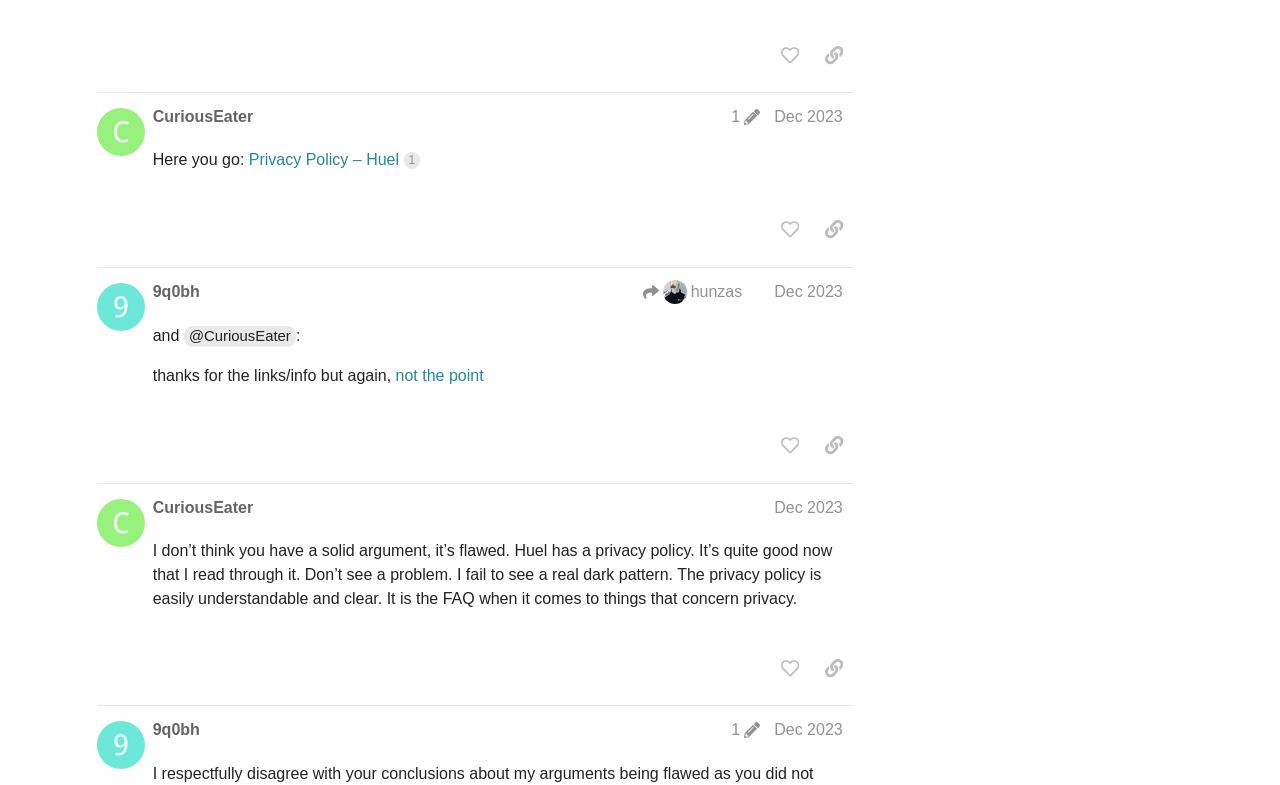Provide a one-word or short-phrase response to the question:
What is the link text that contains the word 'Privacy' in post #7?

Privacy Policy – Huel 1